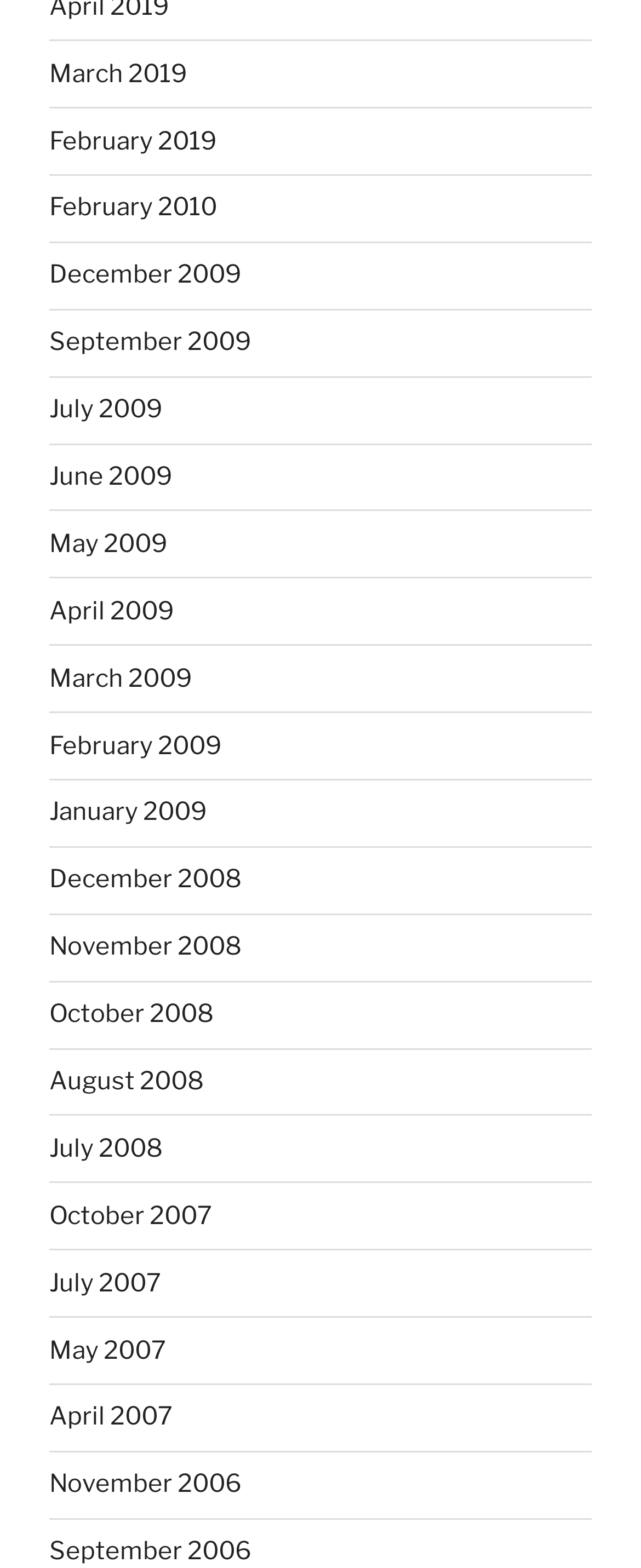Find and indicate the bounding box coordinates of the region you should select to follow the given instruction: "view February 2010".

[0.077, 0.123, 0.338, 0.142]